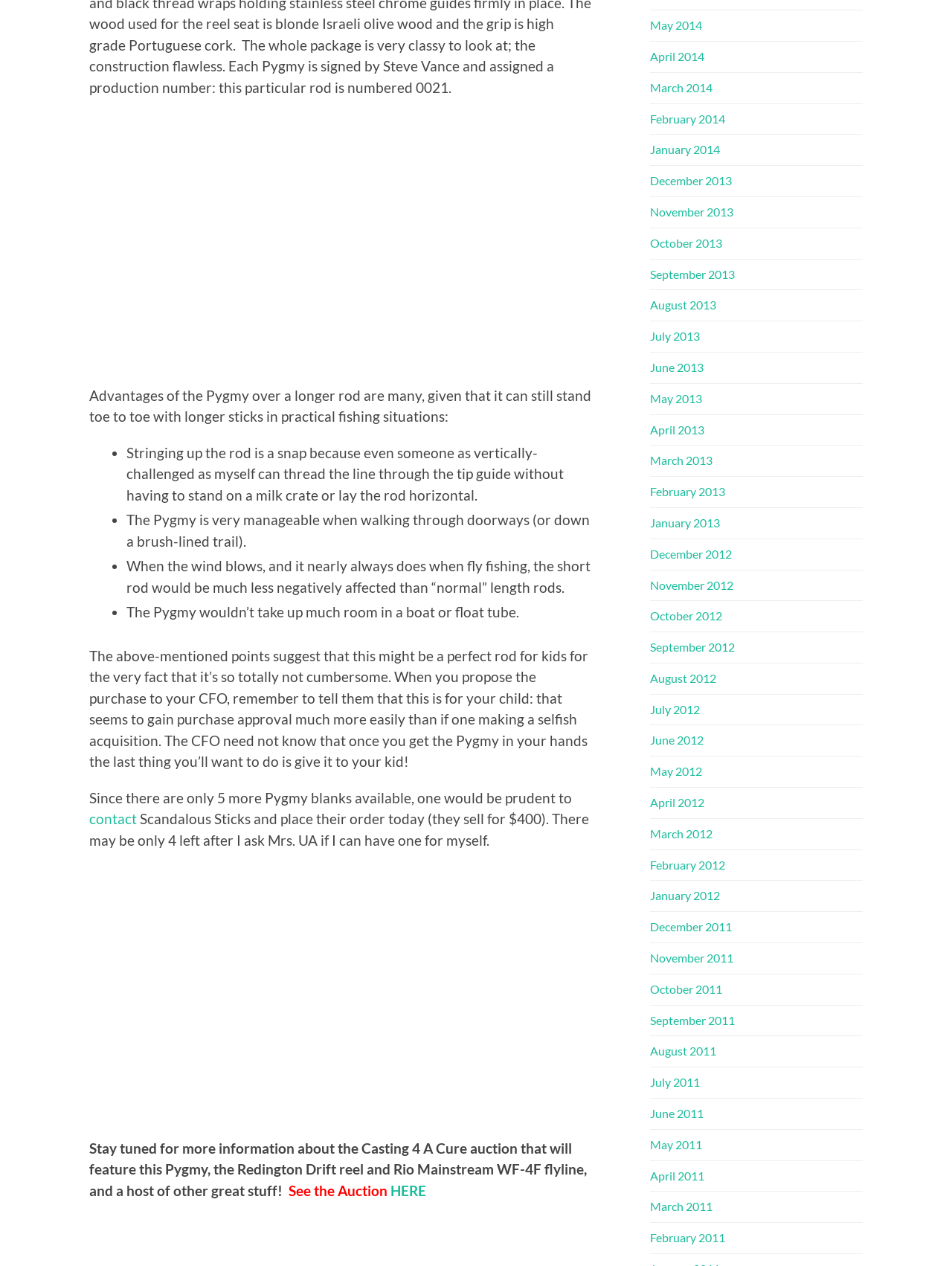What is the relationship between the author and Mrs. UA?
Please respond to the question thoroughly and include all relevant details.

The webpage mentions that the author asks Mrs. UA if they can have a Pygmy rod for themselves, suggesting a marital or close personal relationship between the two.